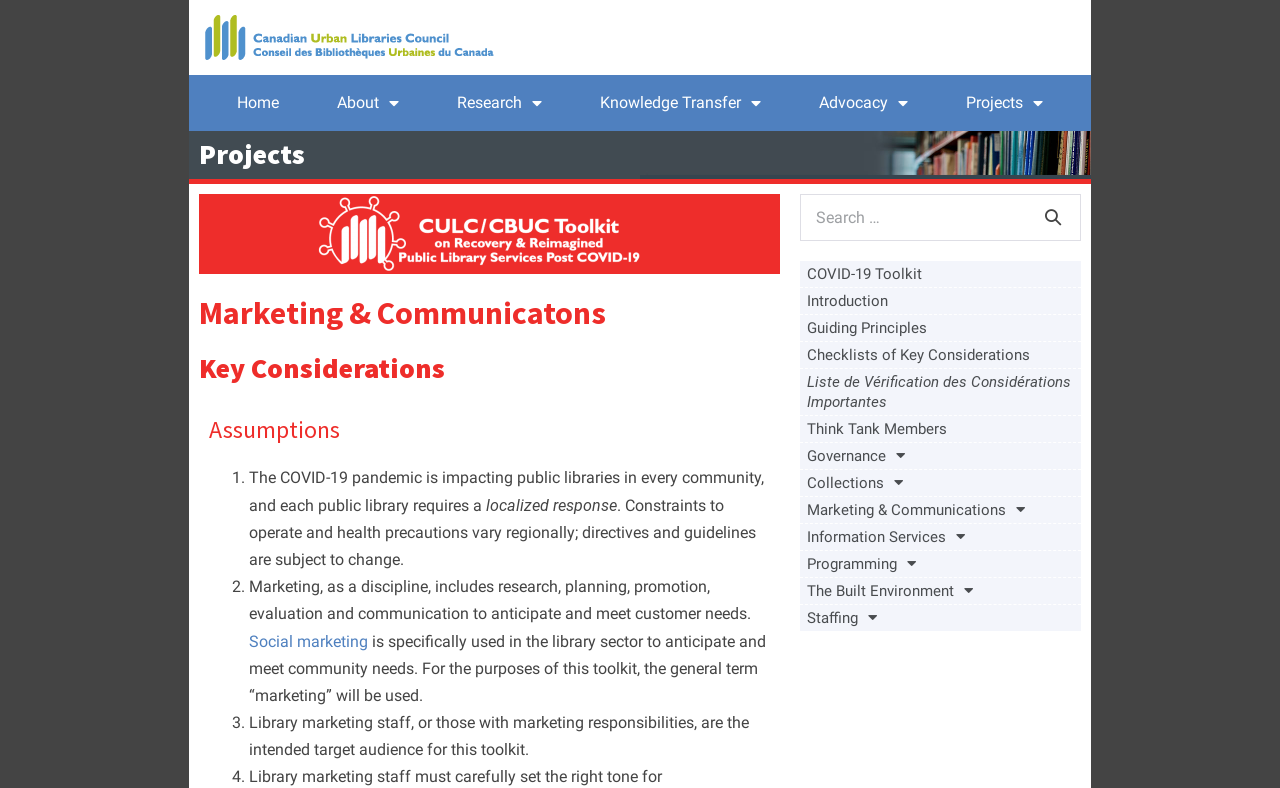What is the title of the first section? Refer to the image and provide a one-word or short phrase answer.

Projects